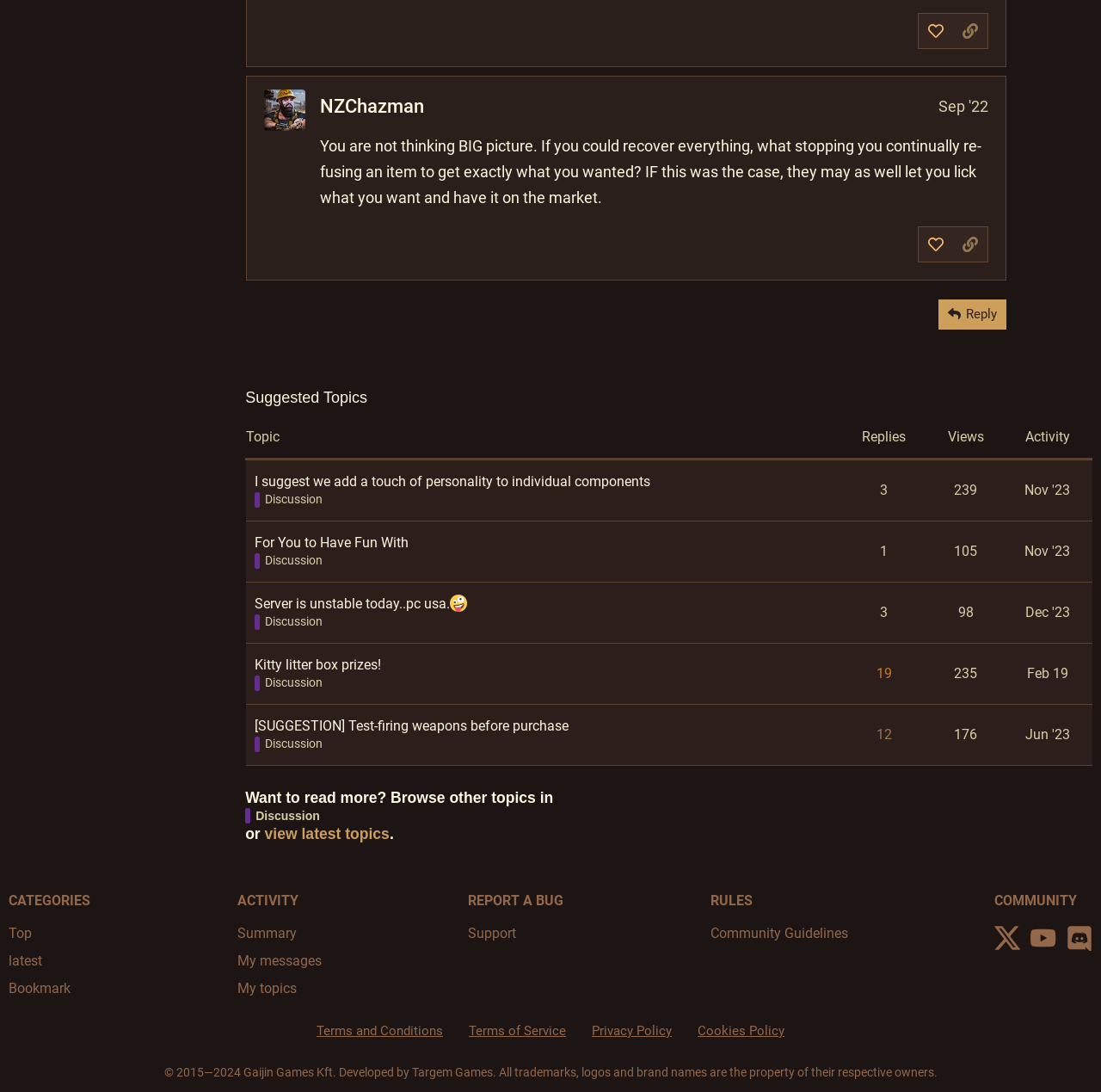Determine the bounding box coordinates for the region that must be clicked to execute the following instruction: "like this post".

[0.835, 0.015, 0.865, 0.042]